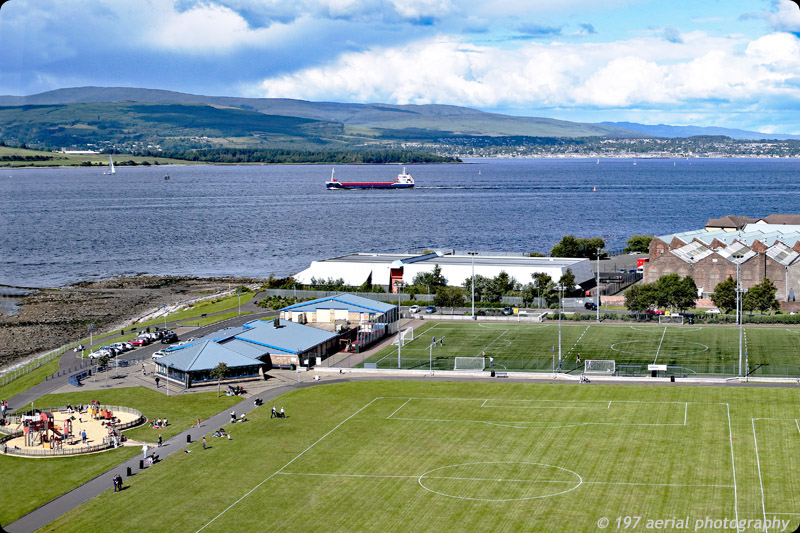Reply to the question with a single word or phrase:
What type of ship is navigating the river?

Cargo ship